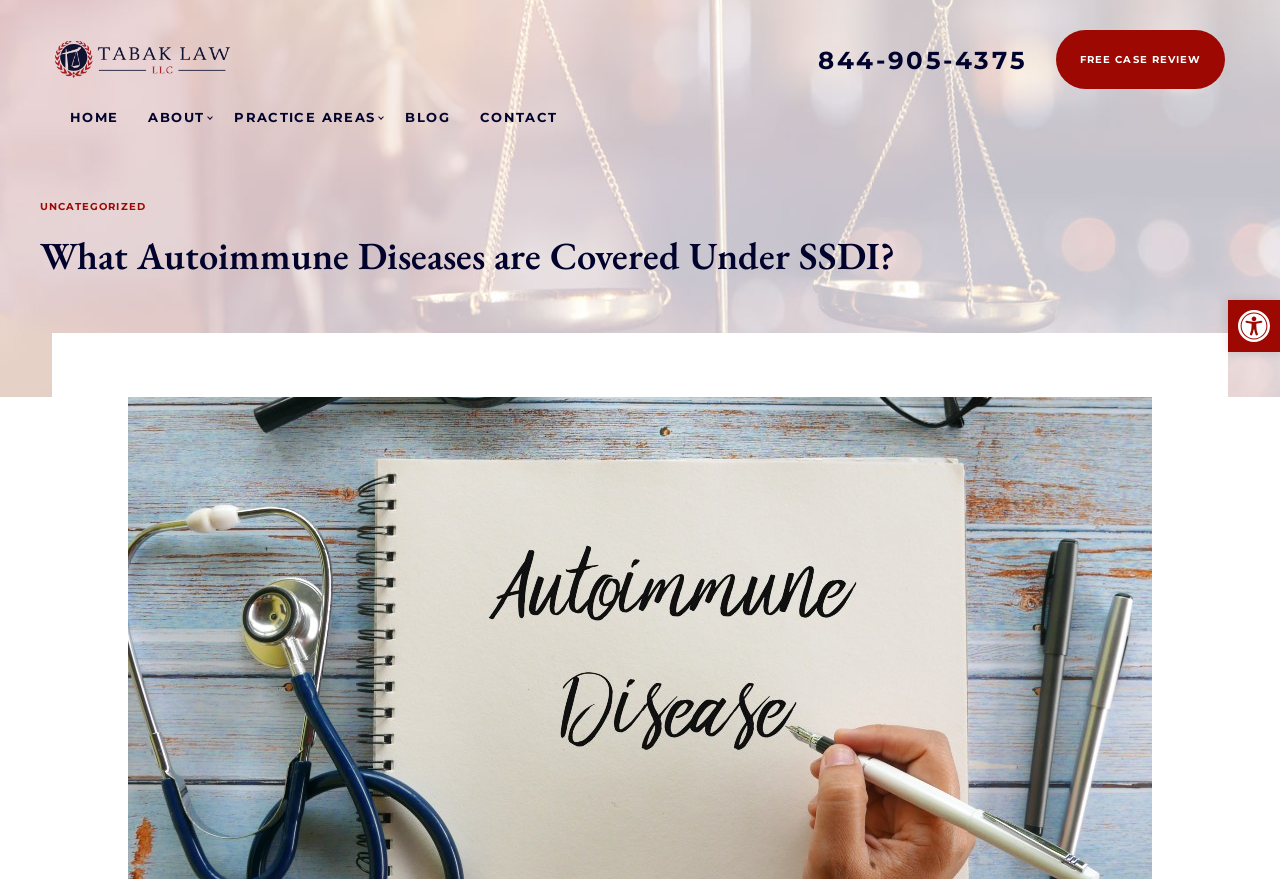Please specify the bounding box coordinates of the clickable section necessary to execute the following command: "Call the phone number".

[0.639, 0.051, 0.802, 0.085]